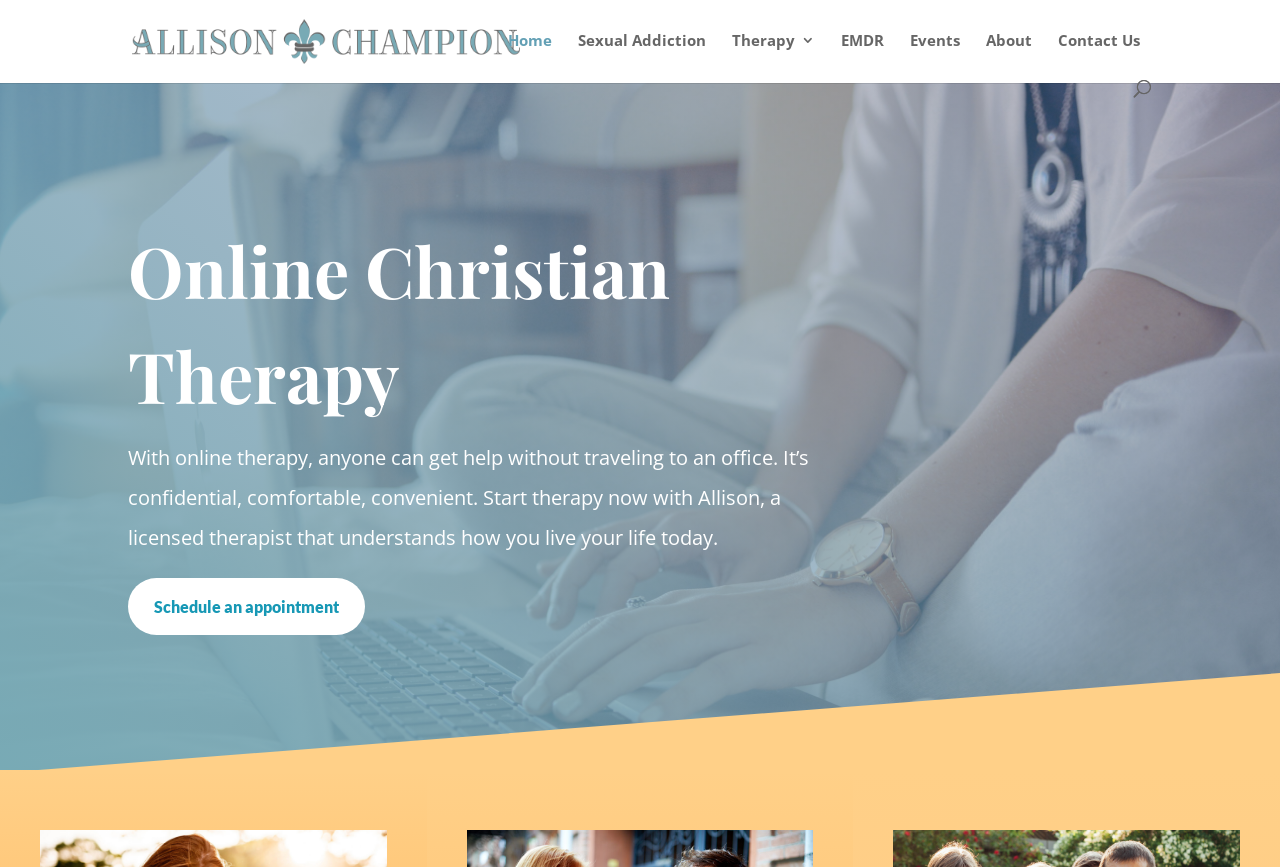What is the main title displayed on this webpage?

Online Christian Therapy